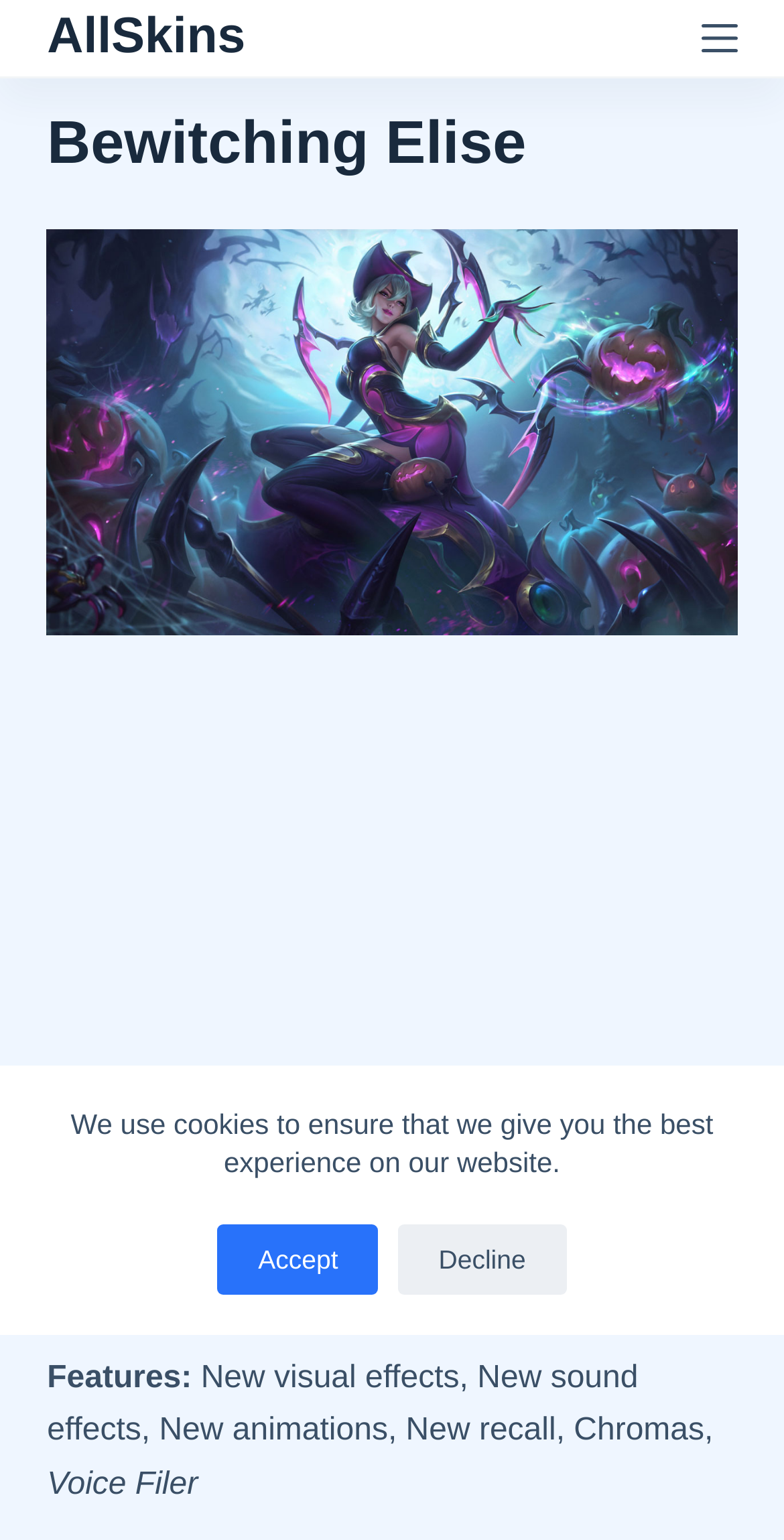What is the category of this webpage?
Please provide a single word or phrase answer based on the image.

League of Legends skins